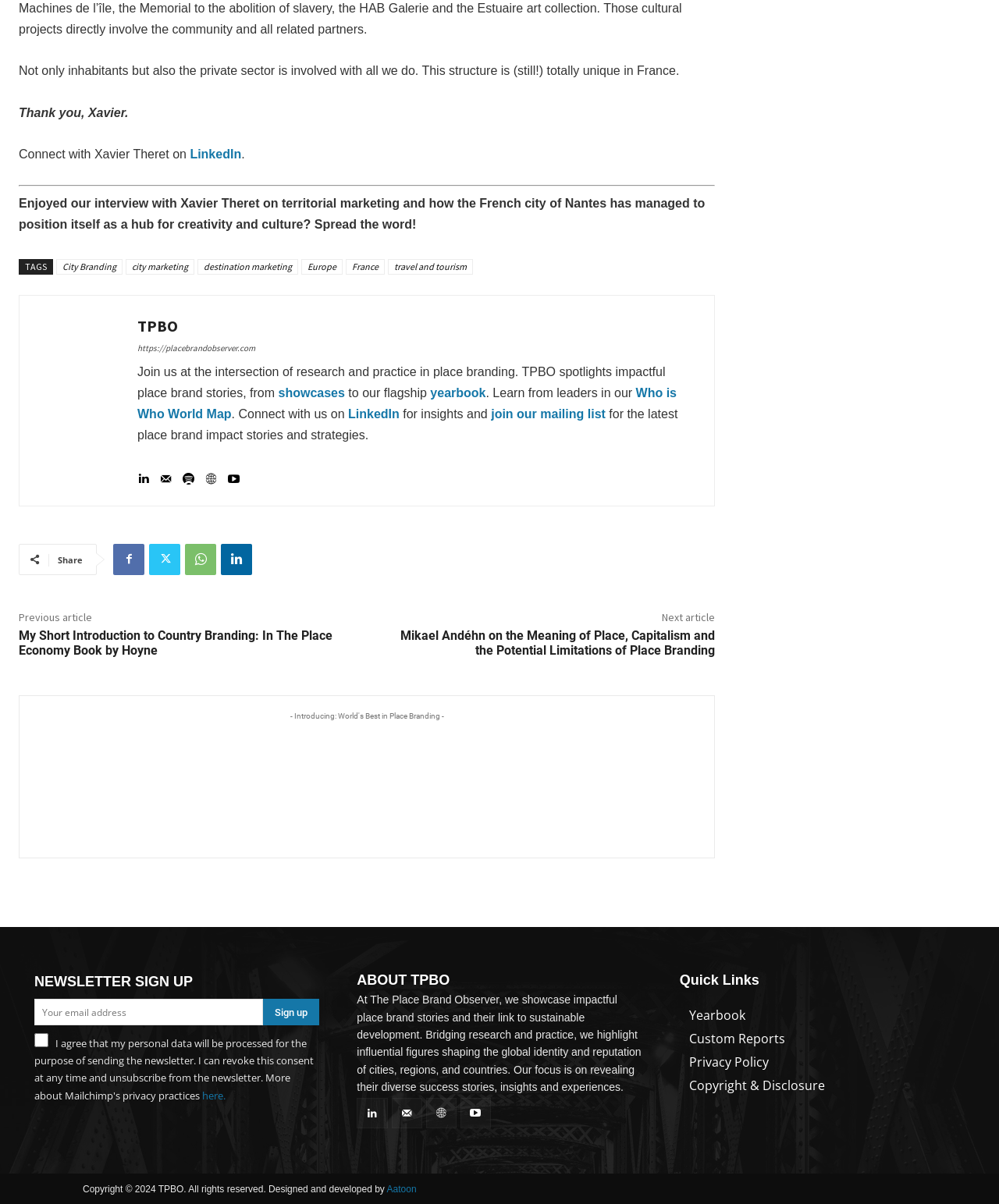Determine the bounding box coordinates of the element that should be clicked to execute the following command: "Connect with Xavier Theret on LinkedIn".

[0.19, 0.122, 0.242, 0.133]